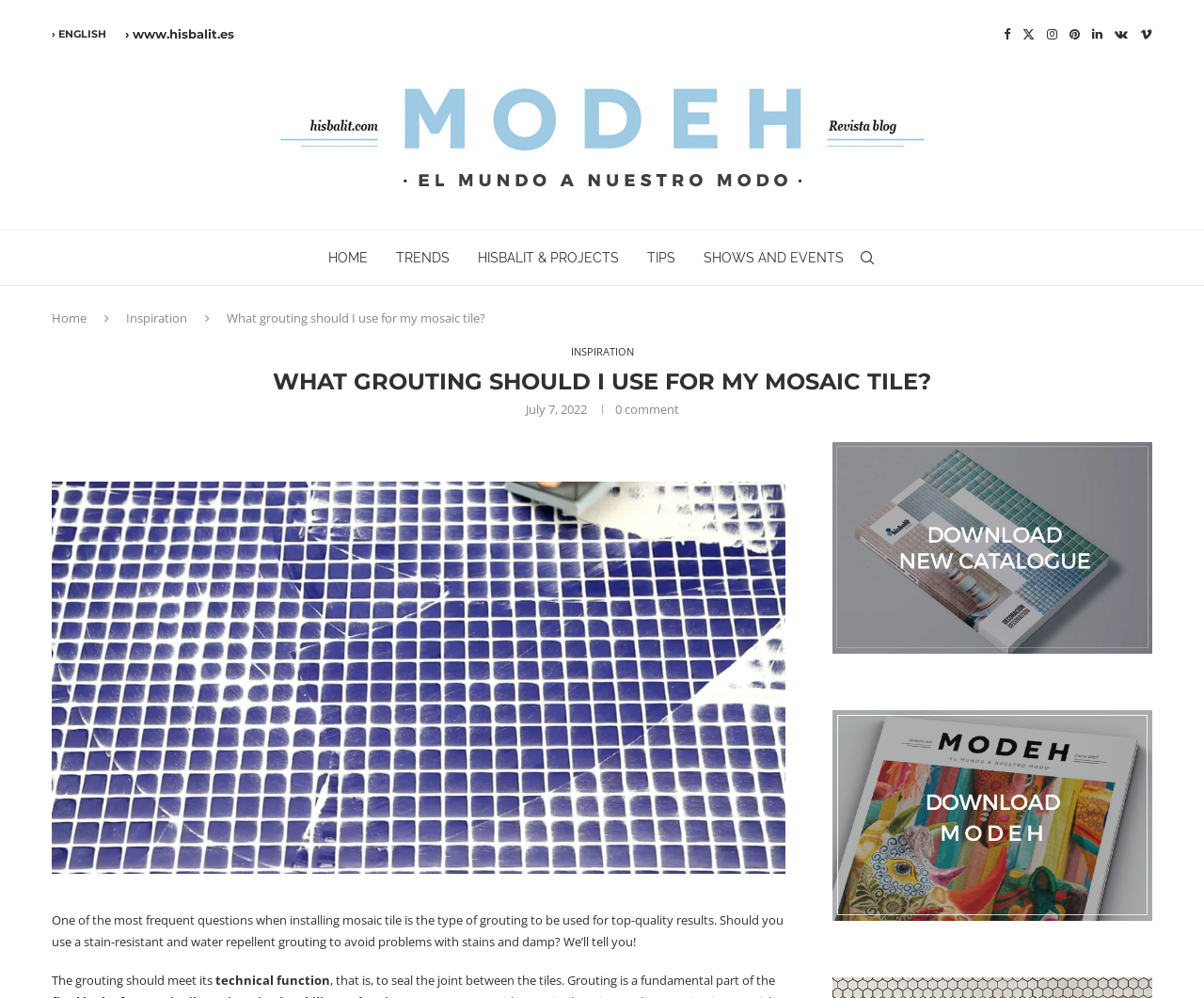Use a single word or phrase to answer the question:
How many comments are there on the current article?

0